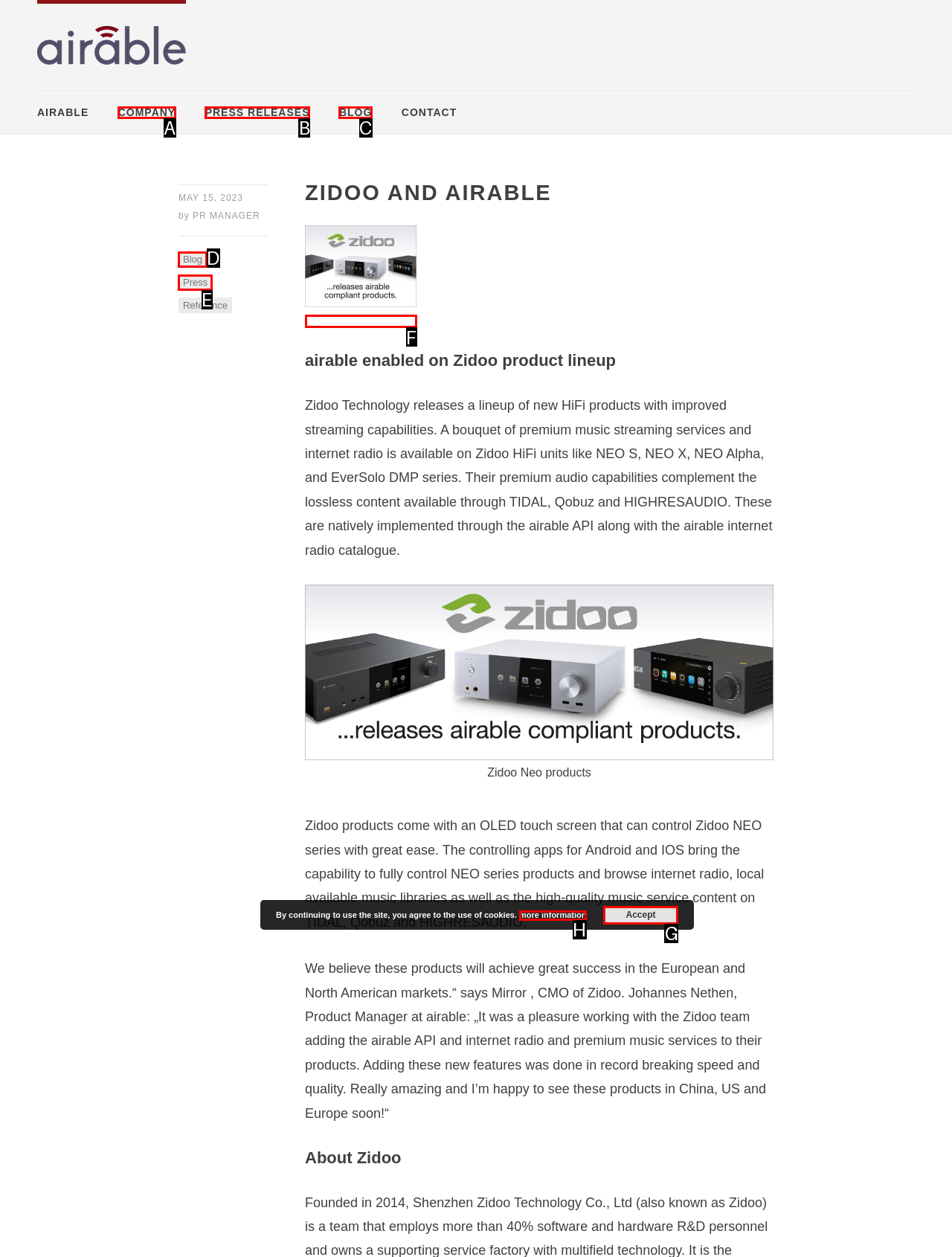Identify the letter of the option that best matches the following description: more information. Respond with the letter directly.

H